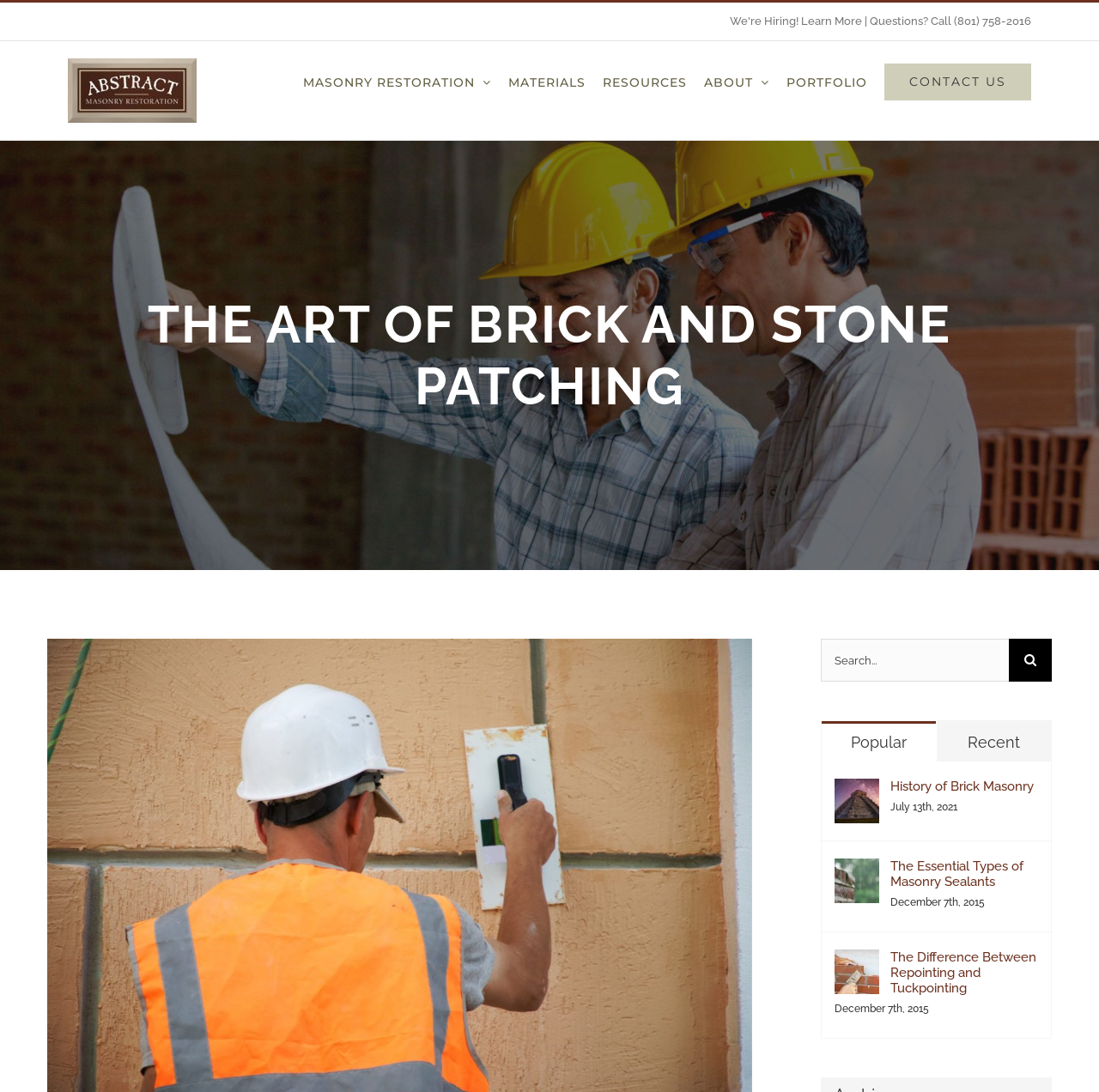What is the date of the article 'History of Brick Masonry'?
Using the information from the image, answer the question thoroughly.

I found the date by looking at the article 'History of Brick Masonry', which has a date of 'July 13th, 2021' below the title.